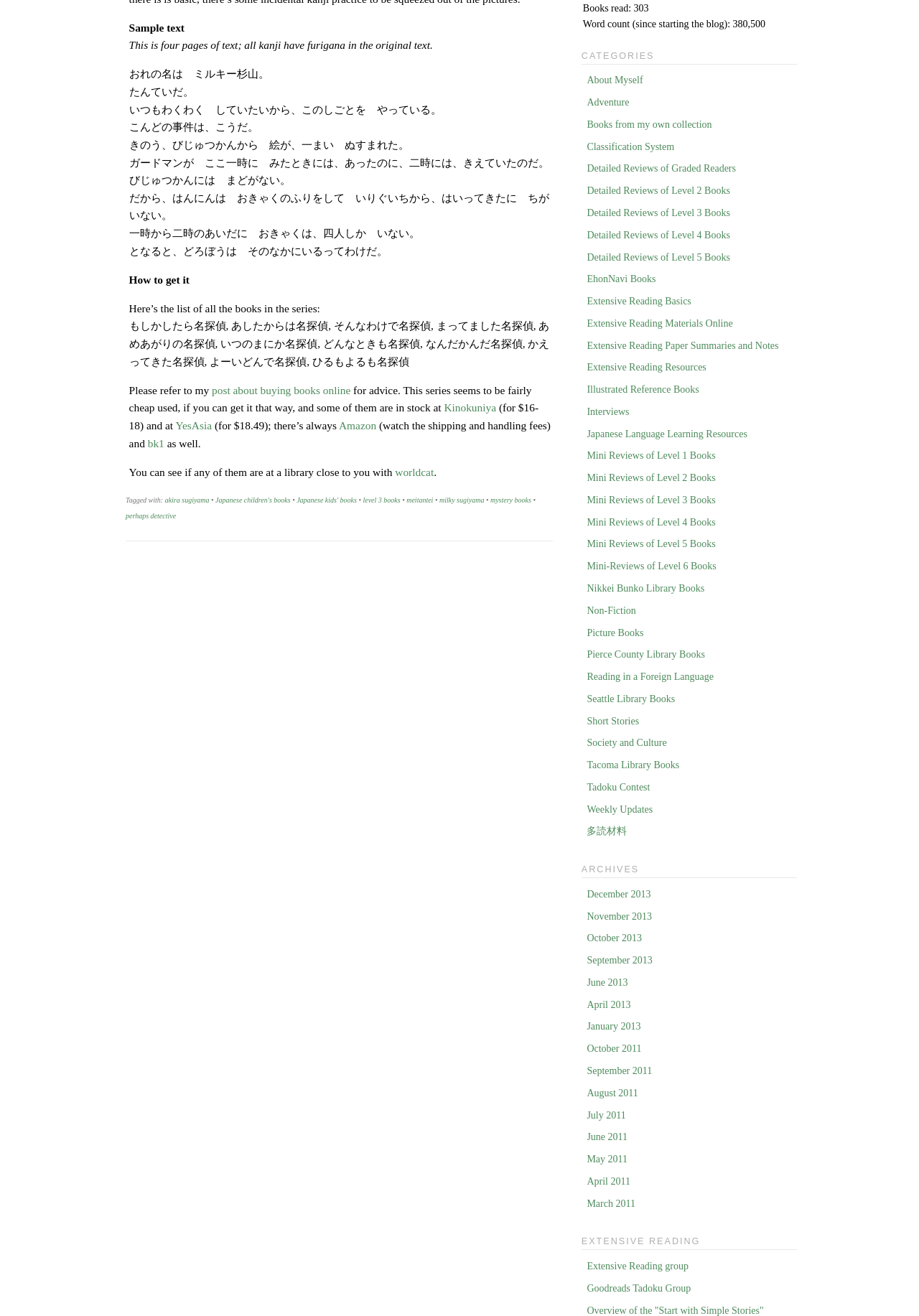Locate the bounding box coordinates of the element to click to perform the following action: 'Browse books categorized as mystery books'. The coordinates should be given as four float values between 0 and 1, in the form of [left, top, right, bottom].

[0.534, 0.377, 0.578, 0.383]